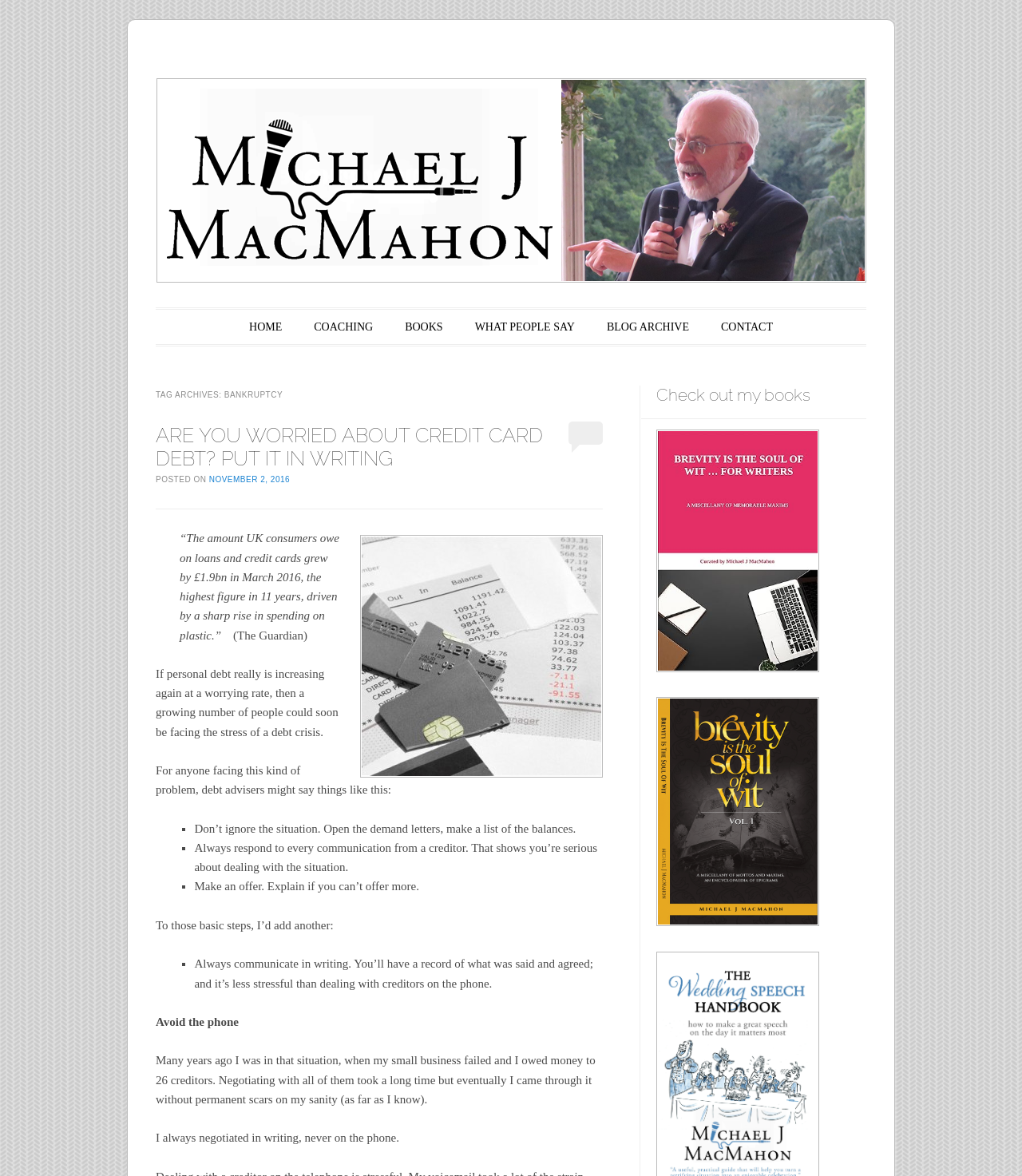What is the author's experience with debt?
Using the picture, provide a one-word or short phrase answer.

Failed small business